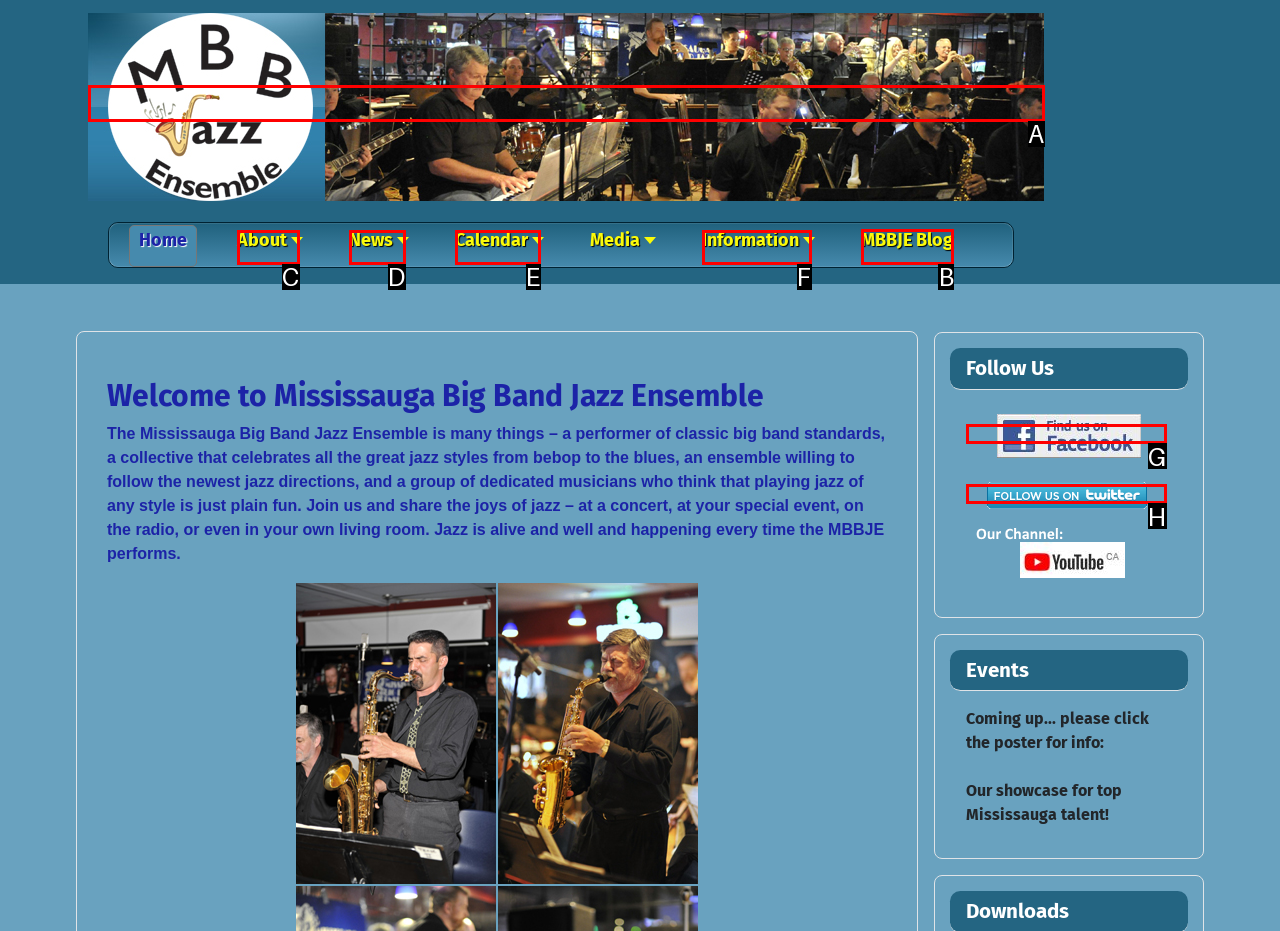Determine which HTML element should be clicked for this task: get a fast quote
Provide the option's letter from the available choices.

None